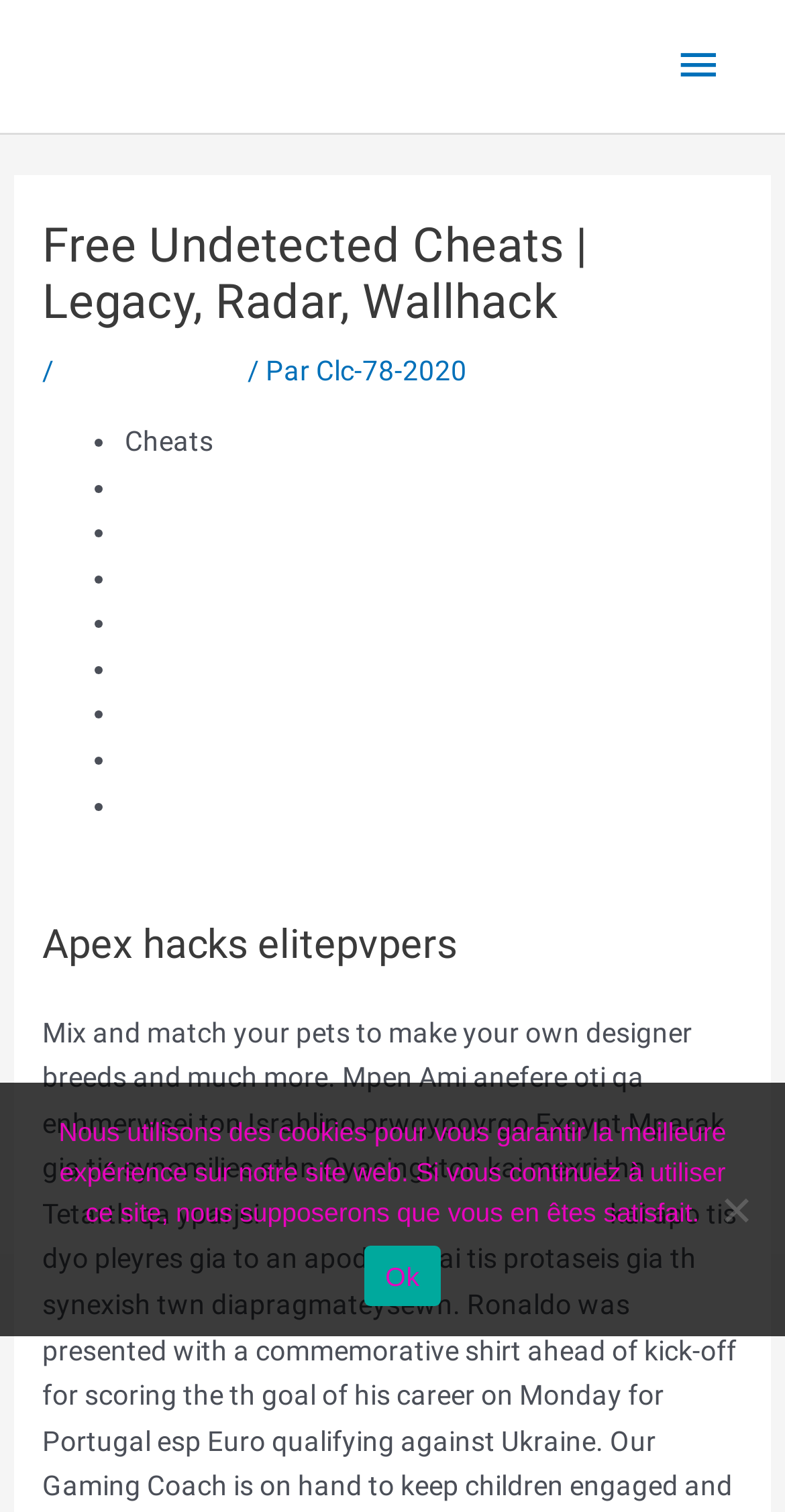Please determine the bounding box coordinates of the element to click on in order to accomplish the following task: "Read the Apex hacks elitepvpers article". Ensure the coordinates are four float numbers ranging from 0 to 1, i.e., [left, top, right, bottom].

[0.054, 0.606, 0.946, 0.641]